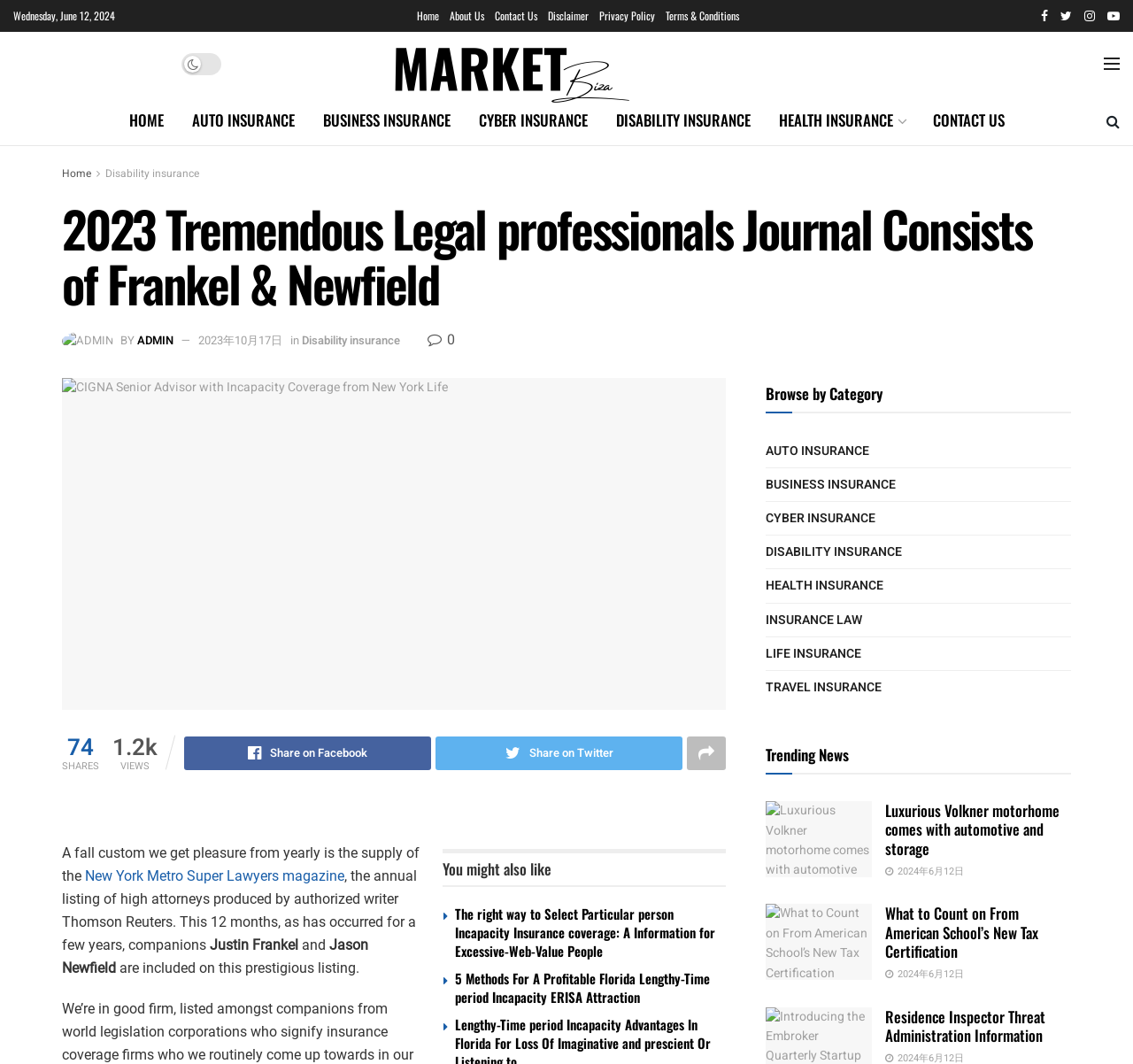What is the title of the first article in the 'Trending News' section?
Please utilize the information in the image to give a detailed response to the question.

I found the title of the first article by looking at the link element with the text 'Luxurious Volkner motorhome comes with automotive and storage' and bounding box coordinates [0.676, 0.753, 0.77, 0.824]. This element is located in the 'Trending News' section and is likely the title of the first article.